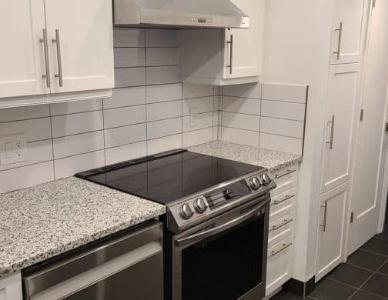Give a concise answer using one word or a phrase to the following question:
What is the dominant color palette of the kitchen?

Whites and greys